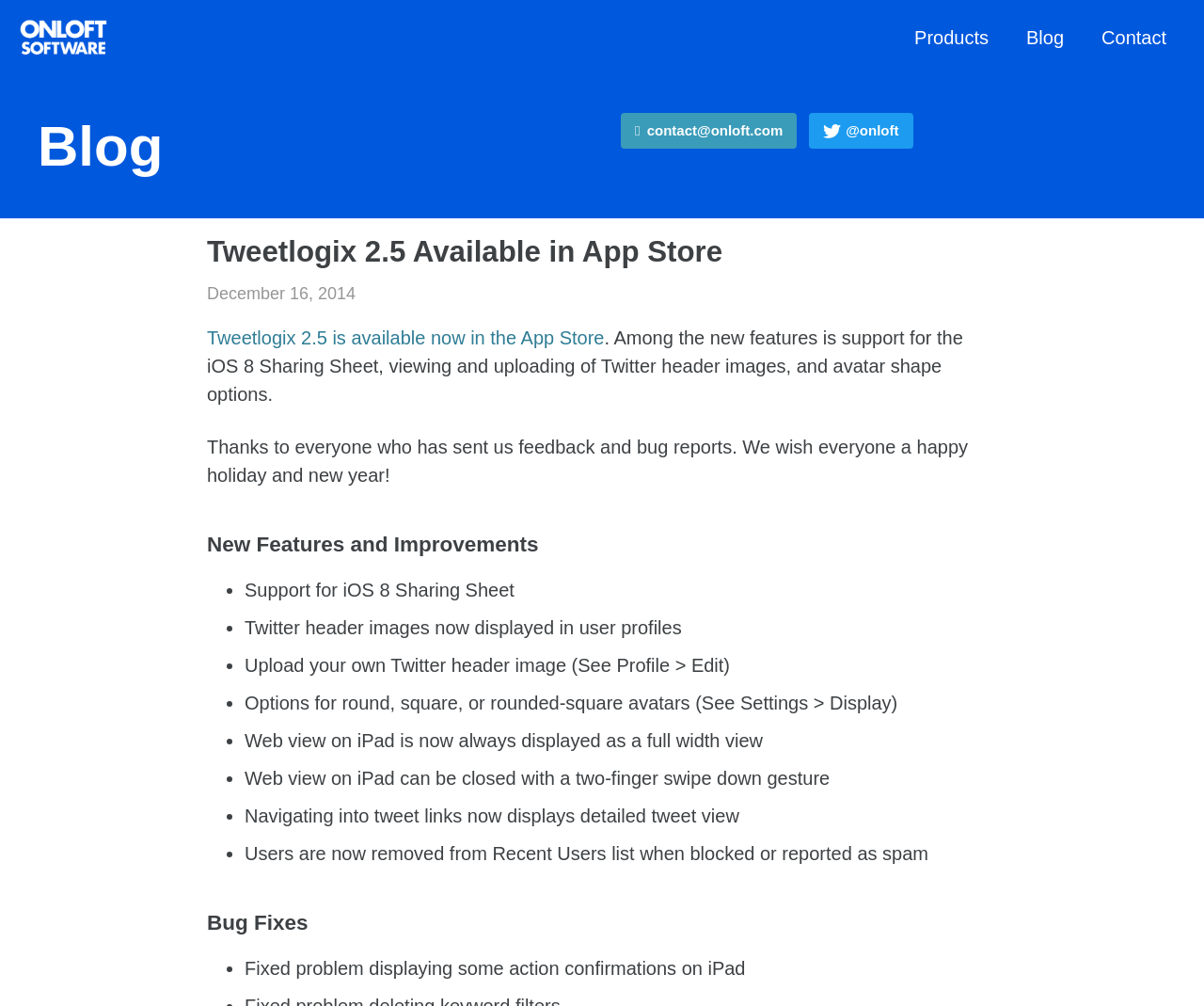Locate the bounding box of the UI element described by: "parent_node: Products" in the given webpage screenshot.

[0.016, 0.019, 0.09, 0.056]